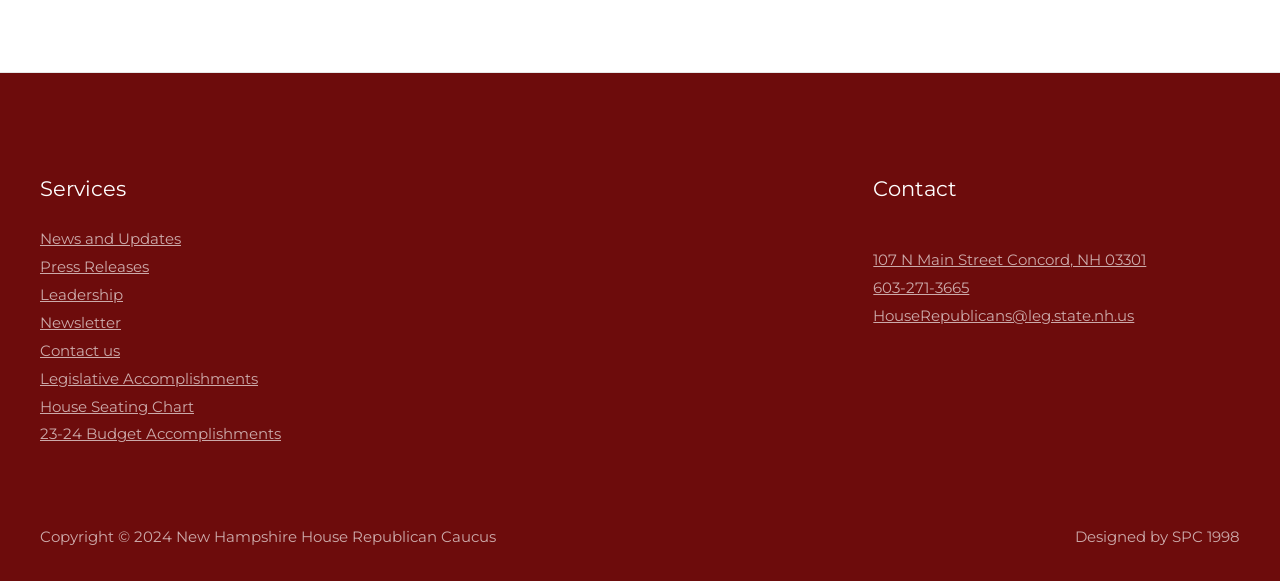Identify the bounding box coordinates for the region of the element that should be clicked to carry out the instruction: "Get directions to 107 N Main Street Concord, NH 03301". The bounding box coordinates should be four float numbers between 0 and 1, i.e., [left, top, right, bottom].

[0.682, 0.431, 0.896, 0.464]